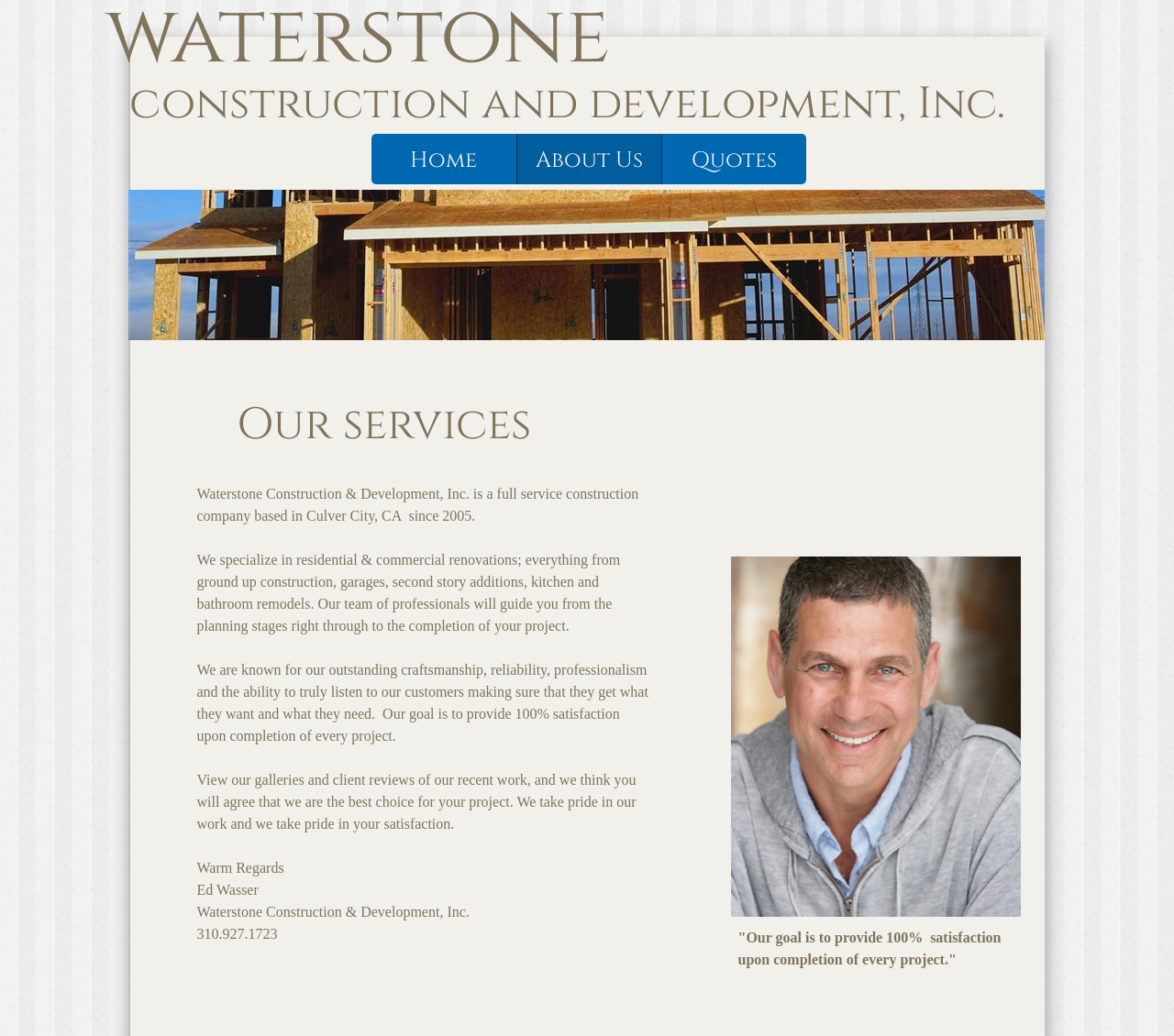What is the company's phone number?
Refer to the image and respond with a one-word or short-phrase answer.

310.927.1723